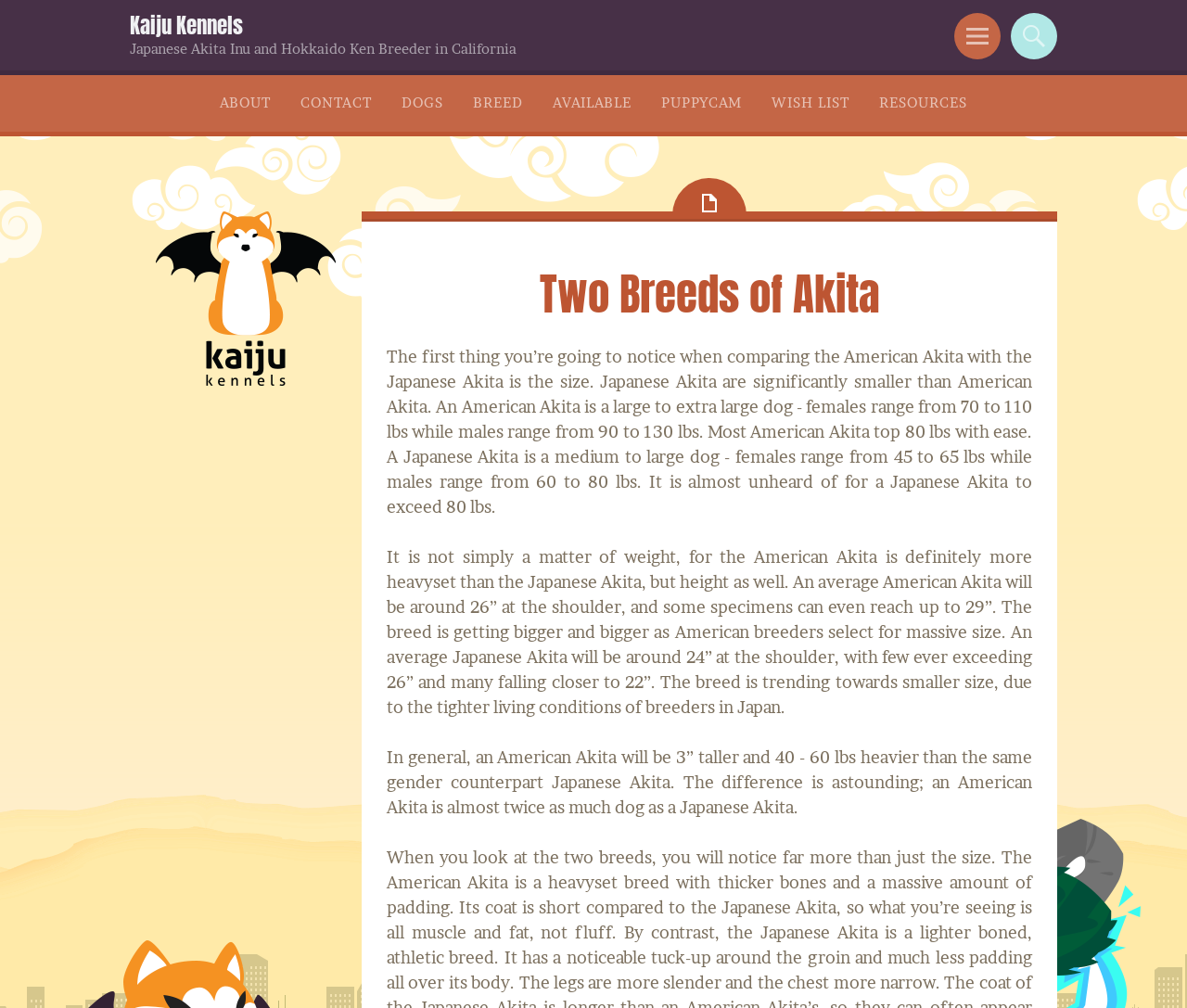Please answer the following question using a single word or phrase: 
What is the average height of an American Akita?

26 inches